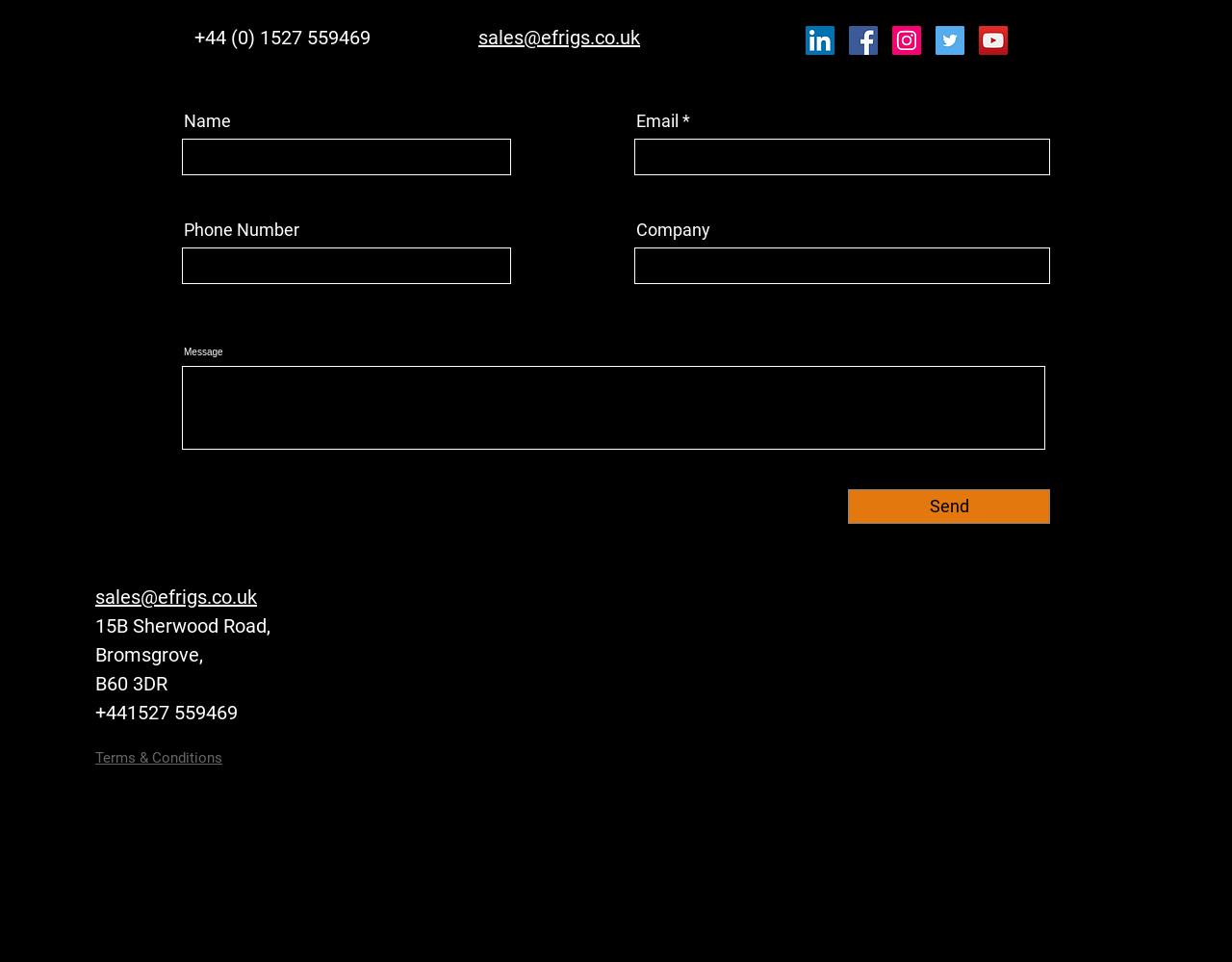What is the purpose of erosion research?
Please use the image to provide a one-word or short phrase answer.

To determine soil sensitivity